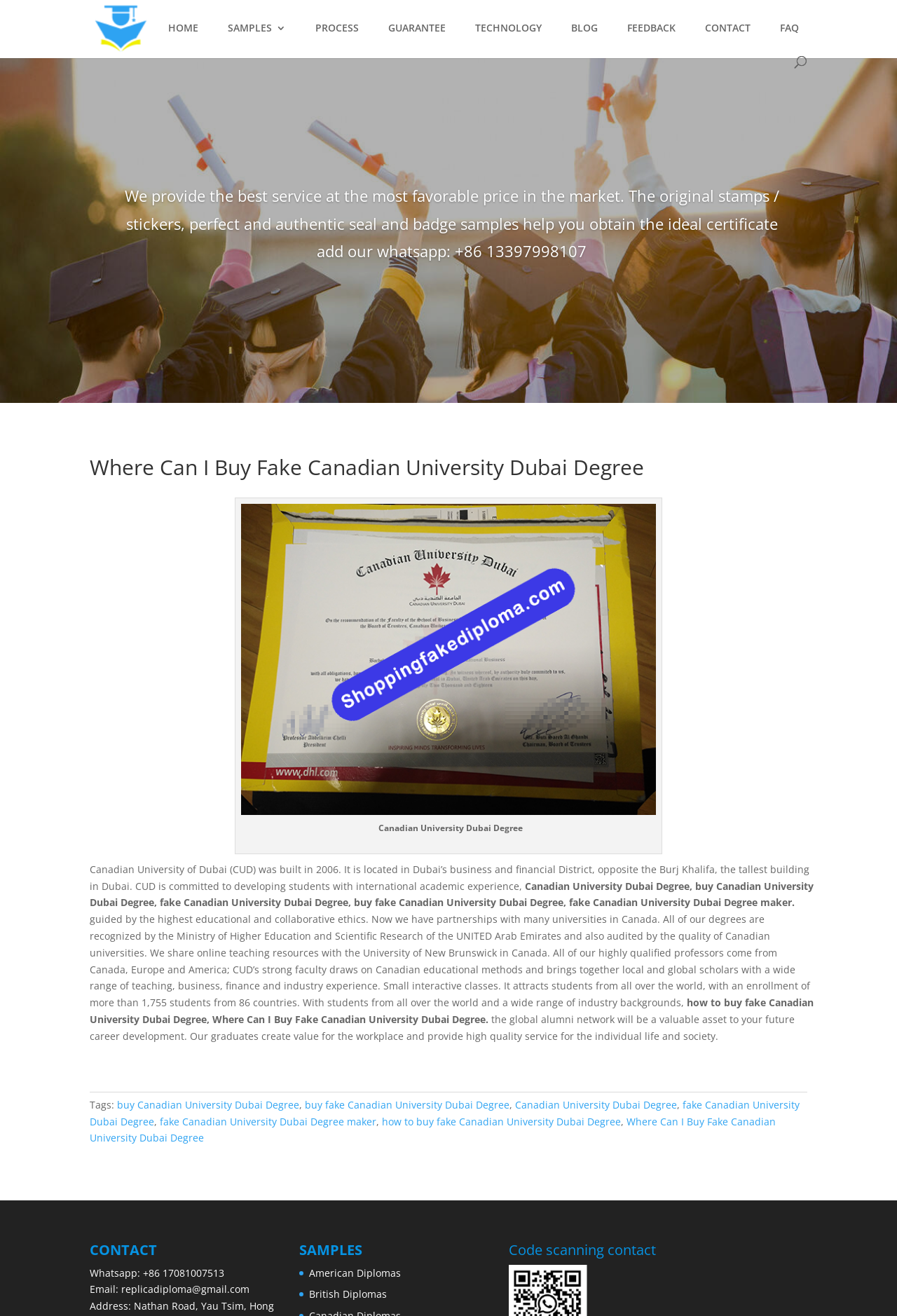Locate the bounding box coordinates of the segment that needs to be clicked to meet this instruction: "Search for something".

[0.1, 0.0, 0.9, 0.001]